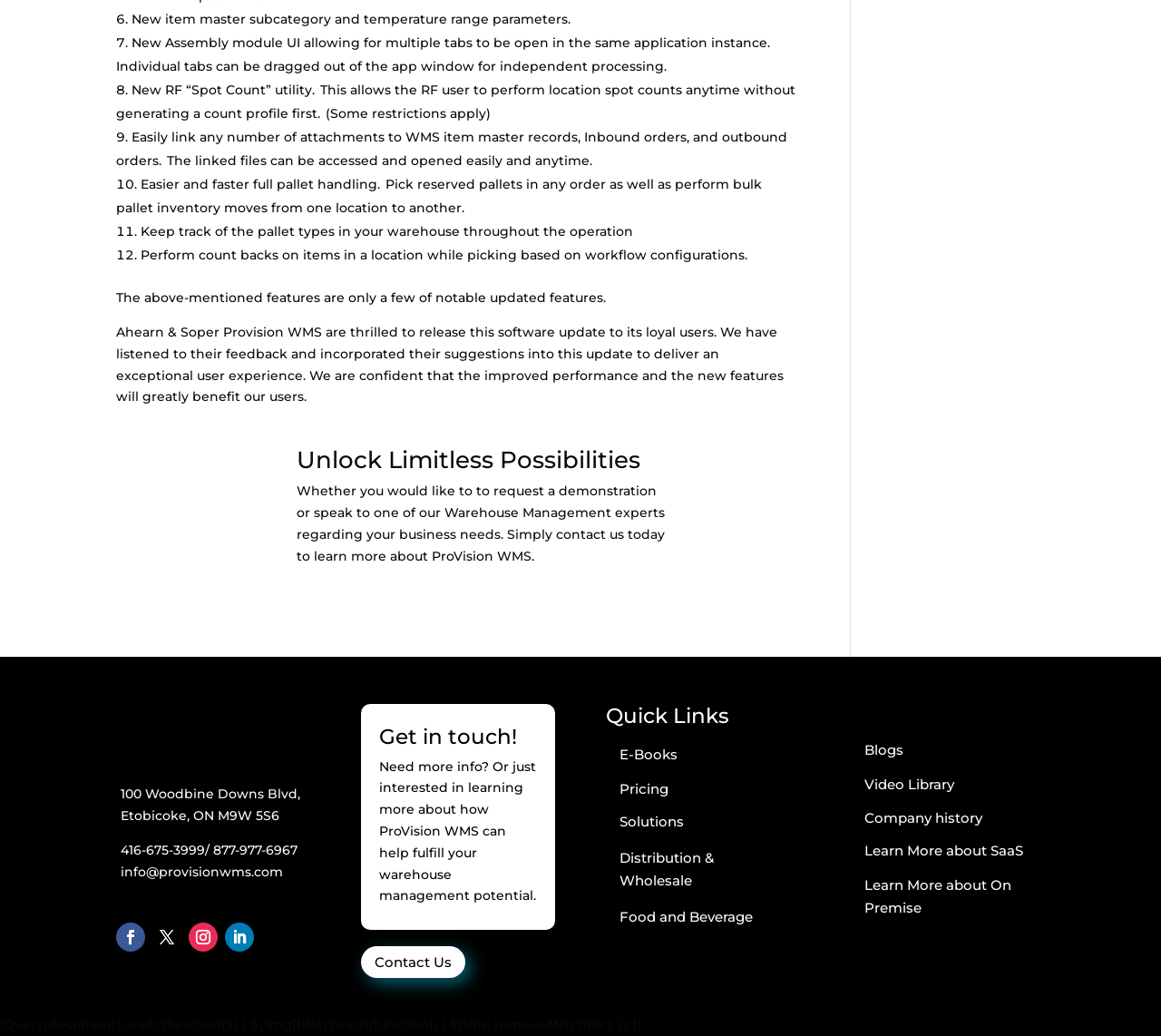How many new features are mentioned on this page?
Please provide a single word or phrase as your answer based on the image.

12